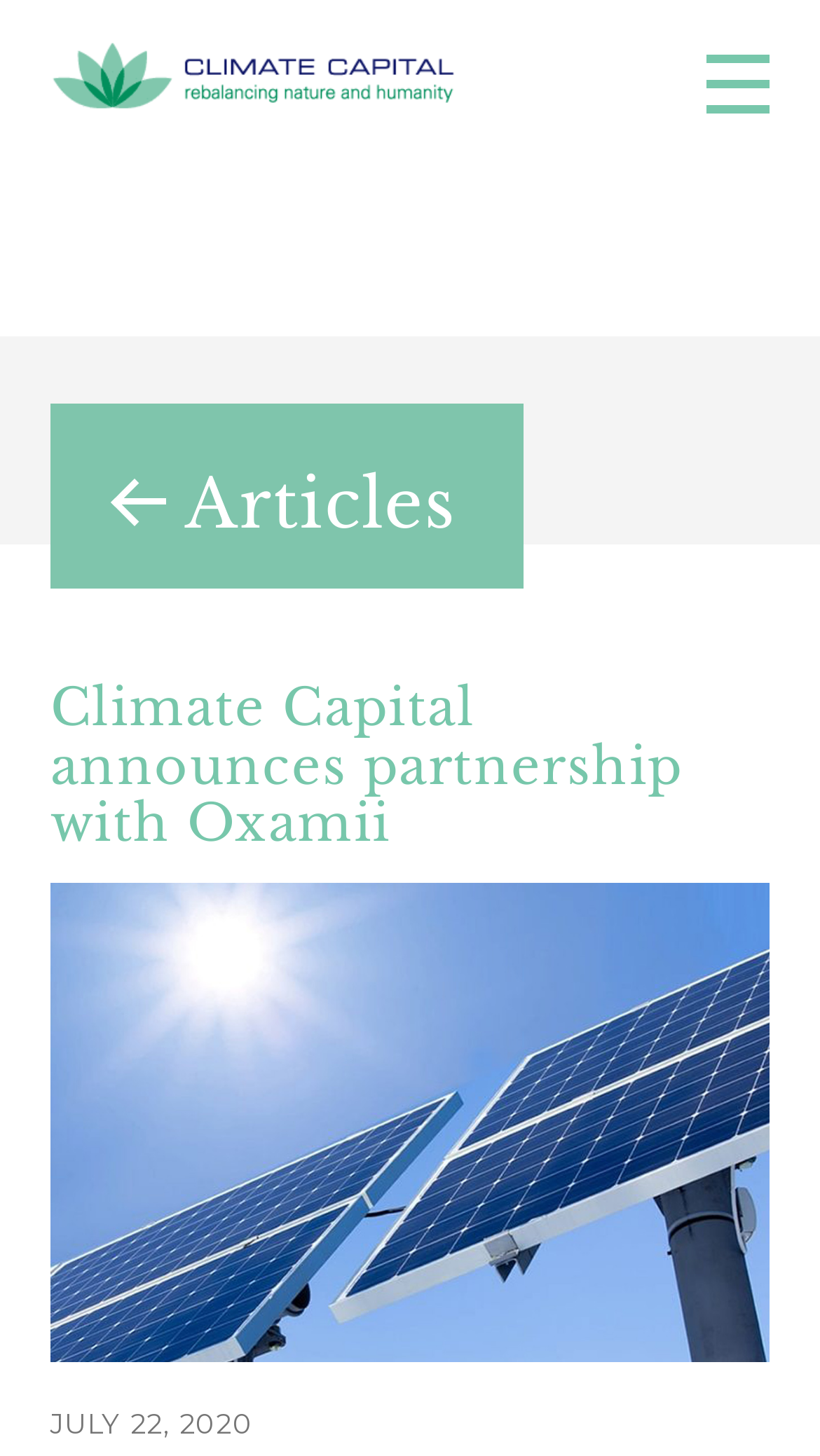Locate the UI element described by Menu in the provided webpage screenshot. Return the bounding box coordinates in the format (top-left x, top-left y, bottom-right x, bottom-right y), ensuring all values are between 0 and 1.

[0.862, 0.038, 0.938, 0.078]